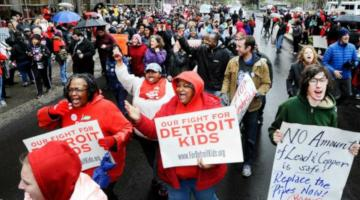Provide a comprehensive description of the image.

The image captures a dynamic scene from a protest in Detroit, where a diverse group of demonstrators vocally advocate for the cause of public education. Participants wear bright red clothing, symbolizing solidarity, and hold up large signs reading "OUR FIGHT FOR DETROIT KIDS," emphasizing their commitment to the education of children in the community. The atmosphere is charged with energy as individuals raise their fists and shout, showcasing their passion and determination. Among the crowd, one person holds a sign that reads, "NO Amateurs, Leave Copper, Replace the Pipes Now!" illustrating concerns about infrastructure and its impact on education. This visual serves as a powerful testament to the community's fight against perceived inequalities and injustices within the educational system.